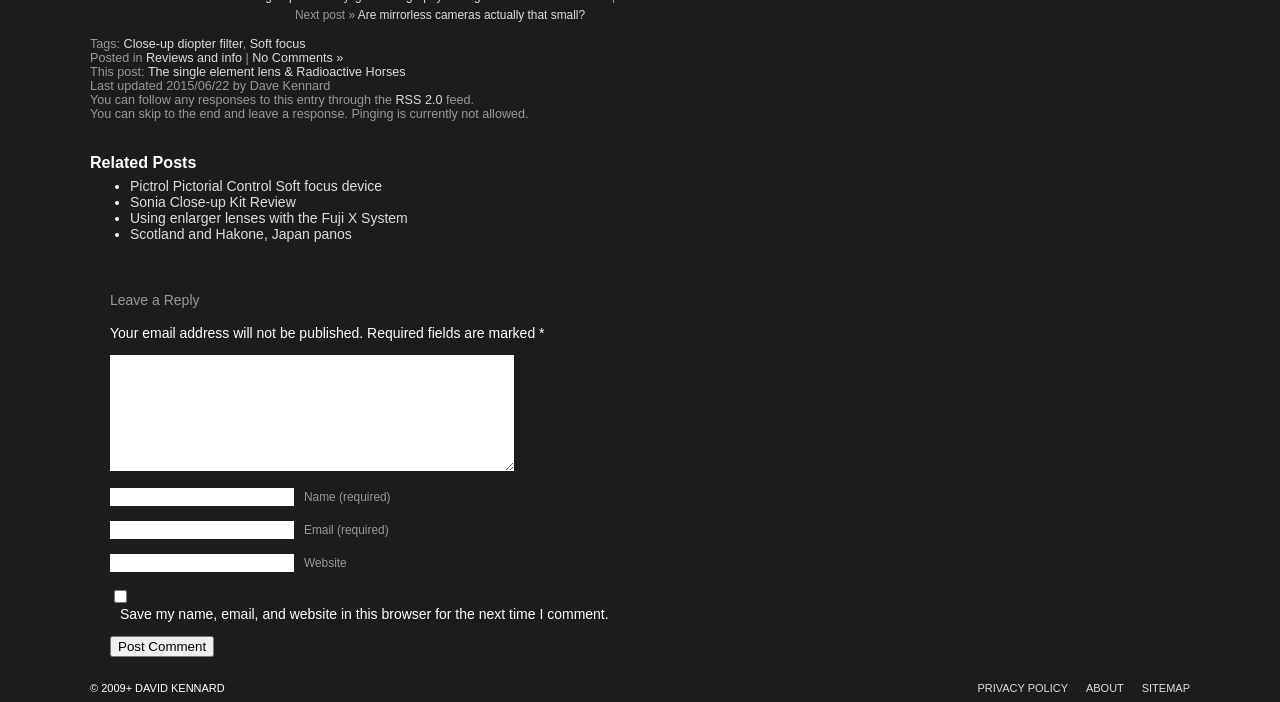Identify the bounding box coordinates for the element that needs to be clicked to fulfill this instruction: "Click on the 'Post Comment' button". Provide the coordinates in the format of four float numbers between 0 and 1: [left, top, right, bottom].

[0.086, 0.906, 0.167, 0.935]